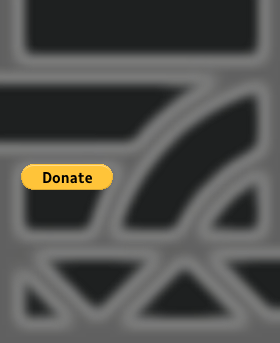Please give a concise answer to this question using a single word or phrase: 
What is the purpose of the 'Donate' button?

To contribute financially